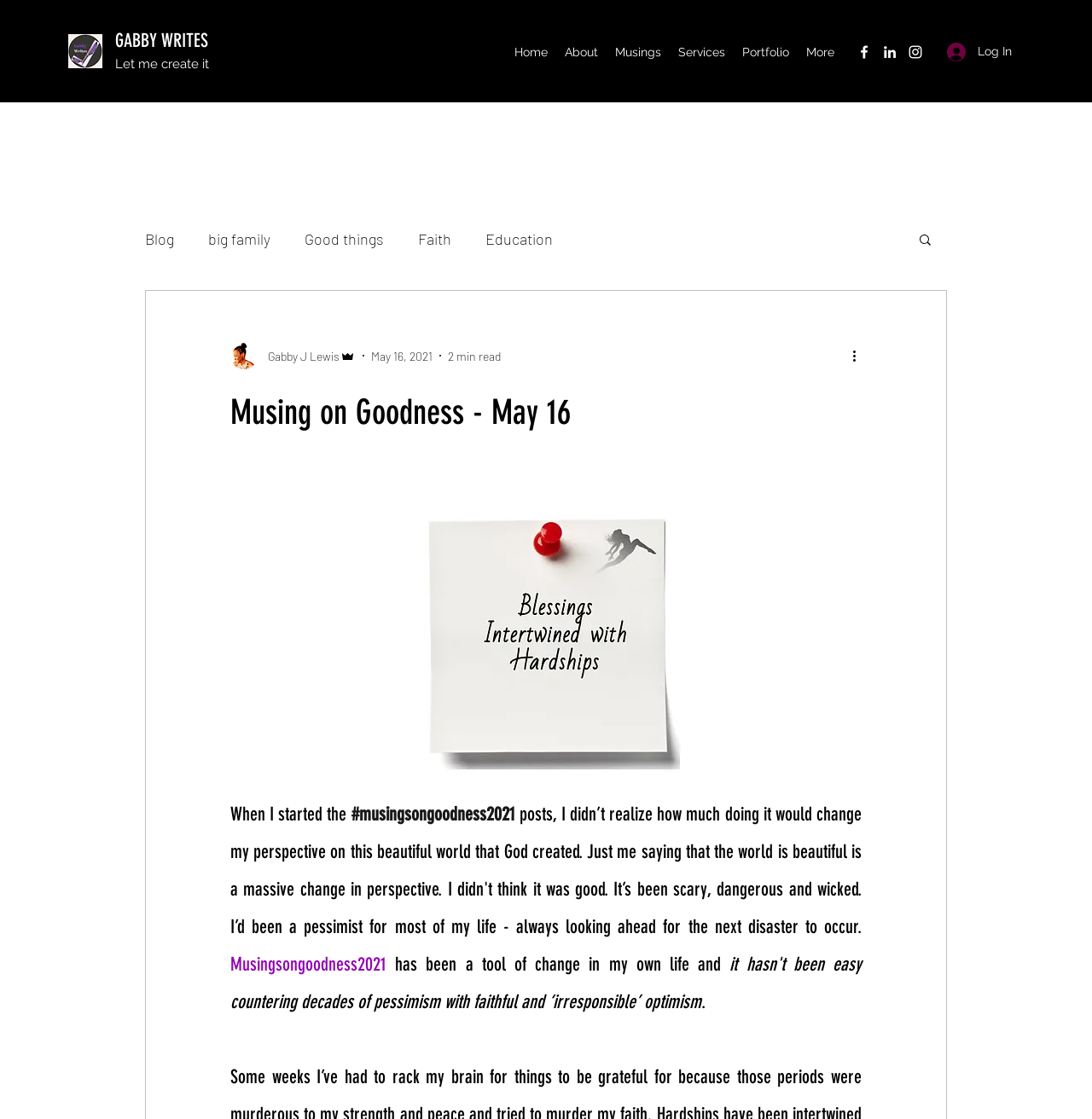Locate the bounding box coordinates of the area to click to fulfill this instruction: "Read the 'Musing on Goodness - May 16' blog post". The bounding box should be presented as four float numbers between 0 and 1, in the order [left, top, right, bottom].

[0.211, 0.351, 0.789, 0.386]